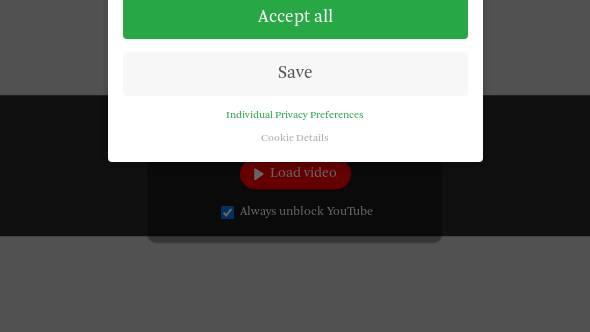Provide a comprehensive description of the image.

The image displays a privacy consent modal featuring options for users to manage their cookie preferences. Prominently featured is a green button labeled "Accept all," alongside a gray button marked "Save." Below these buttons, the interface presents an option to "Load video," highlighted in red with a play icon, indicating that users can access multimedia content pending their consent. Additionally, there is a checkbox labeled "Always unblock YouTube," currently checked, suggesting a preference for unimpeded access to video content from that platform. The layout appears to prioritize user privacy while facilitating engagement with external media.